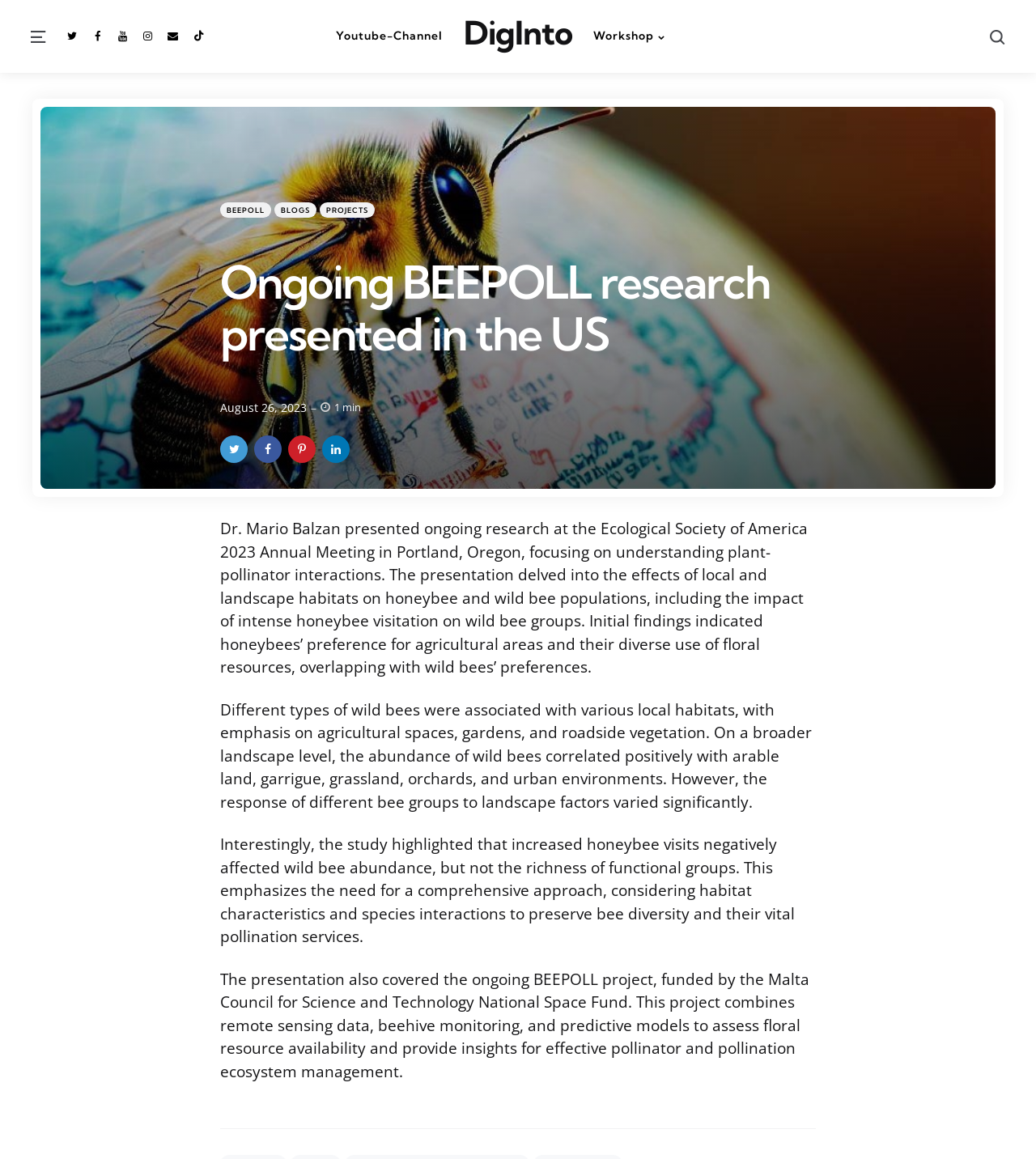Find and generate the main title of the webpage.

Ongoing BEEPOLL research presented in the US